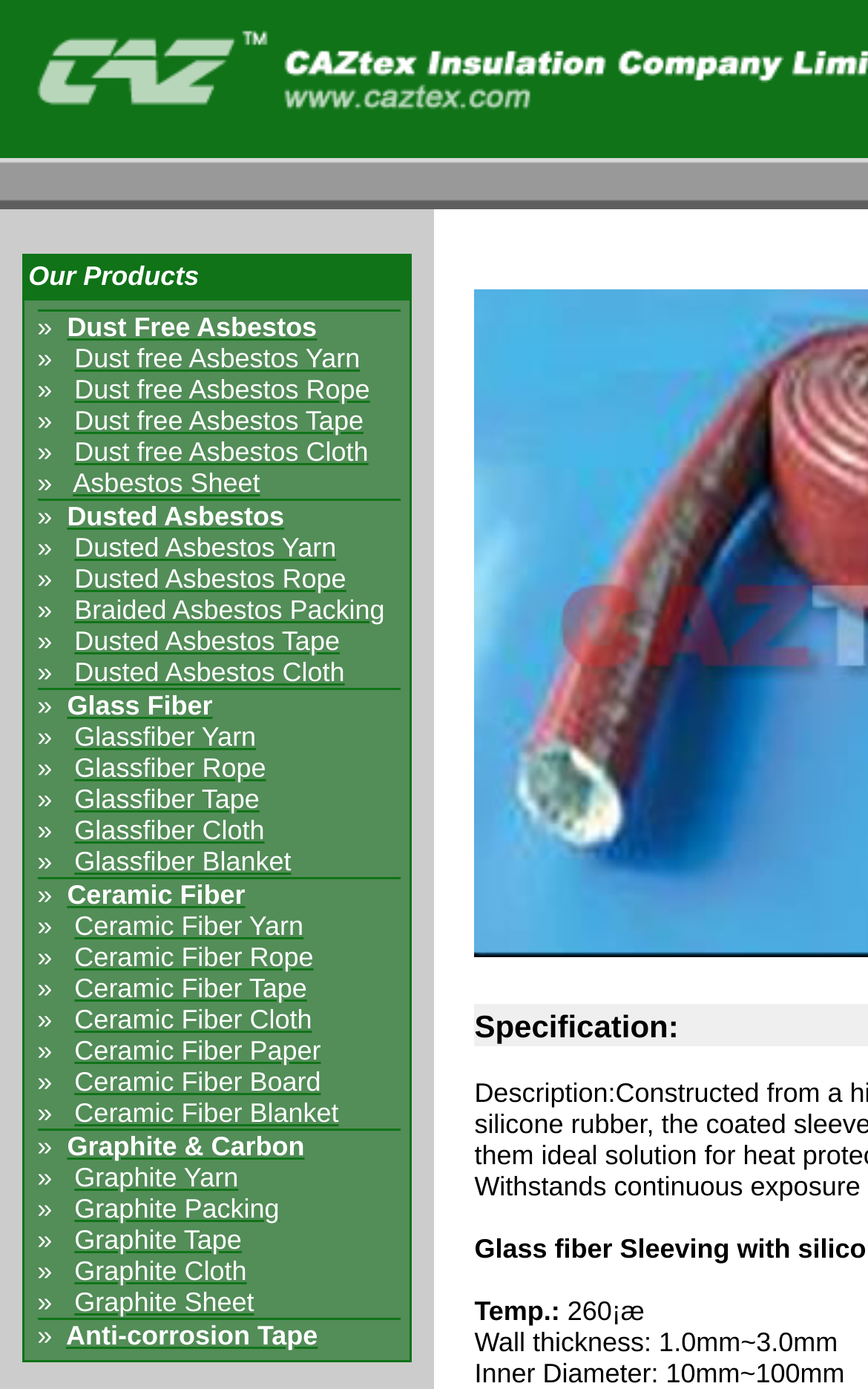Utilize the information from the image to answer the question in detail:
Are there any products listed under Ceramic Fiber?

Upon examining the webpage, I found that there are products listed under the Ceramic Fiber category, including Ceramic Fiber and Ceramic Fiber Yarn.